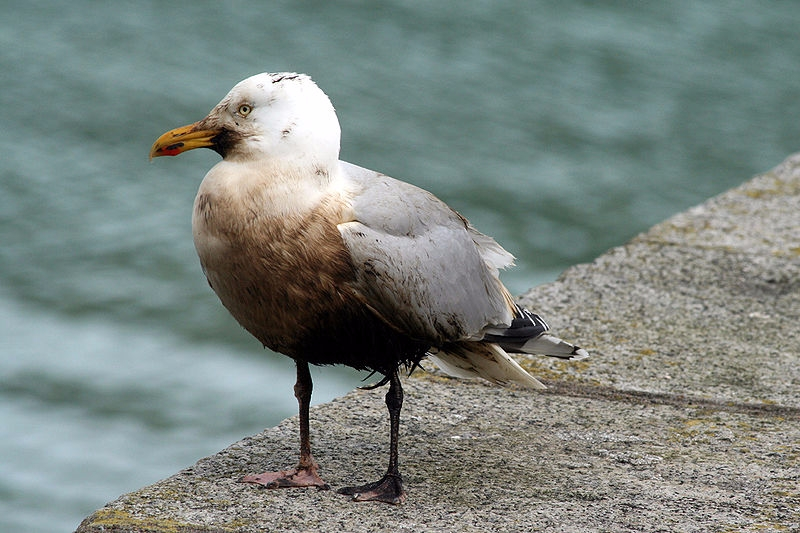Why is the seagull's underbelly dirty?
Using the image provided, answer with just one word or phrase.

Potential exposure to pollutants